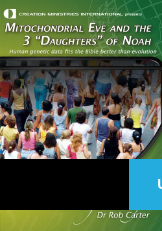What is the focus of the resource?
Kindly give a detailed and elaborate answer to the question.

The design of the cover features a green background, which reinforces the focus of the resource on creationist perspectives, as mentioned in the caption. This suggests that the resource explores the intersection of human genetic data and biblical narratives from a creationist viewpoint.